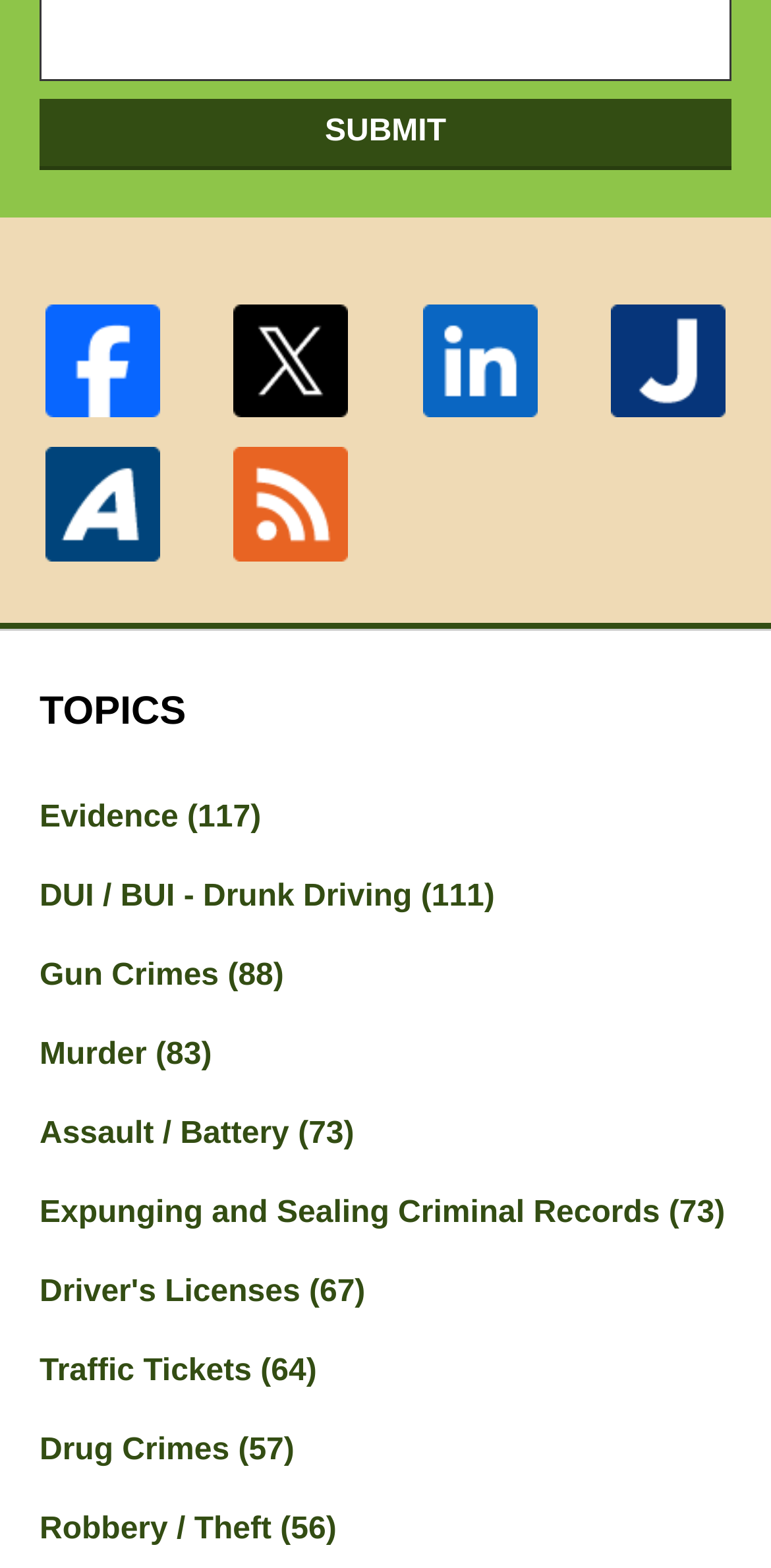Specify the bounding box coordinates for the region that must be clicked to perform the given instruction: "Learn about 'Iowa Utilities Board'".

None